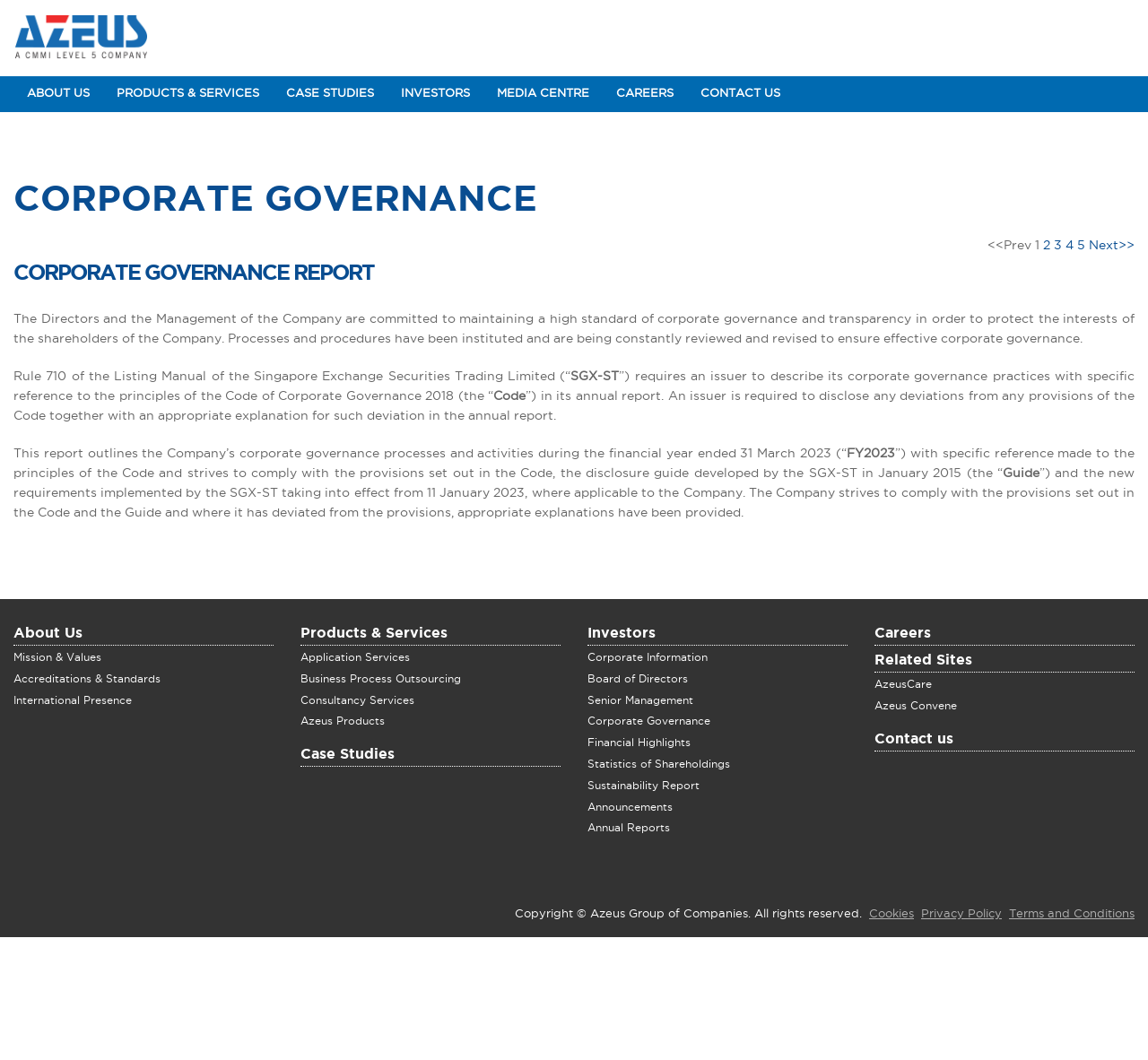Predict the bounding box for the UI component with the following description: "Our Blog: Everything Specialty Coffee".

None